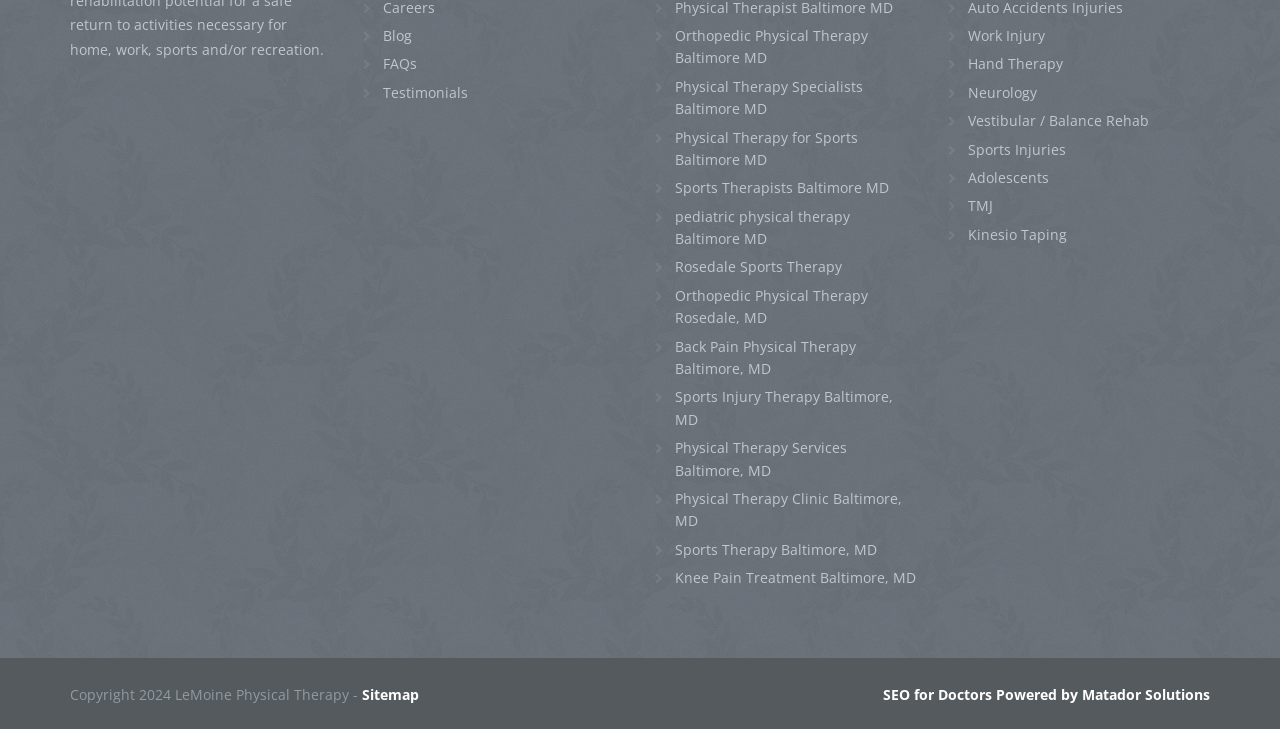Give a concise answer of one word or phrase to the question: 
What is the purpose of the 'Kinesio Taping' link?

Physical therapy treatment